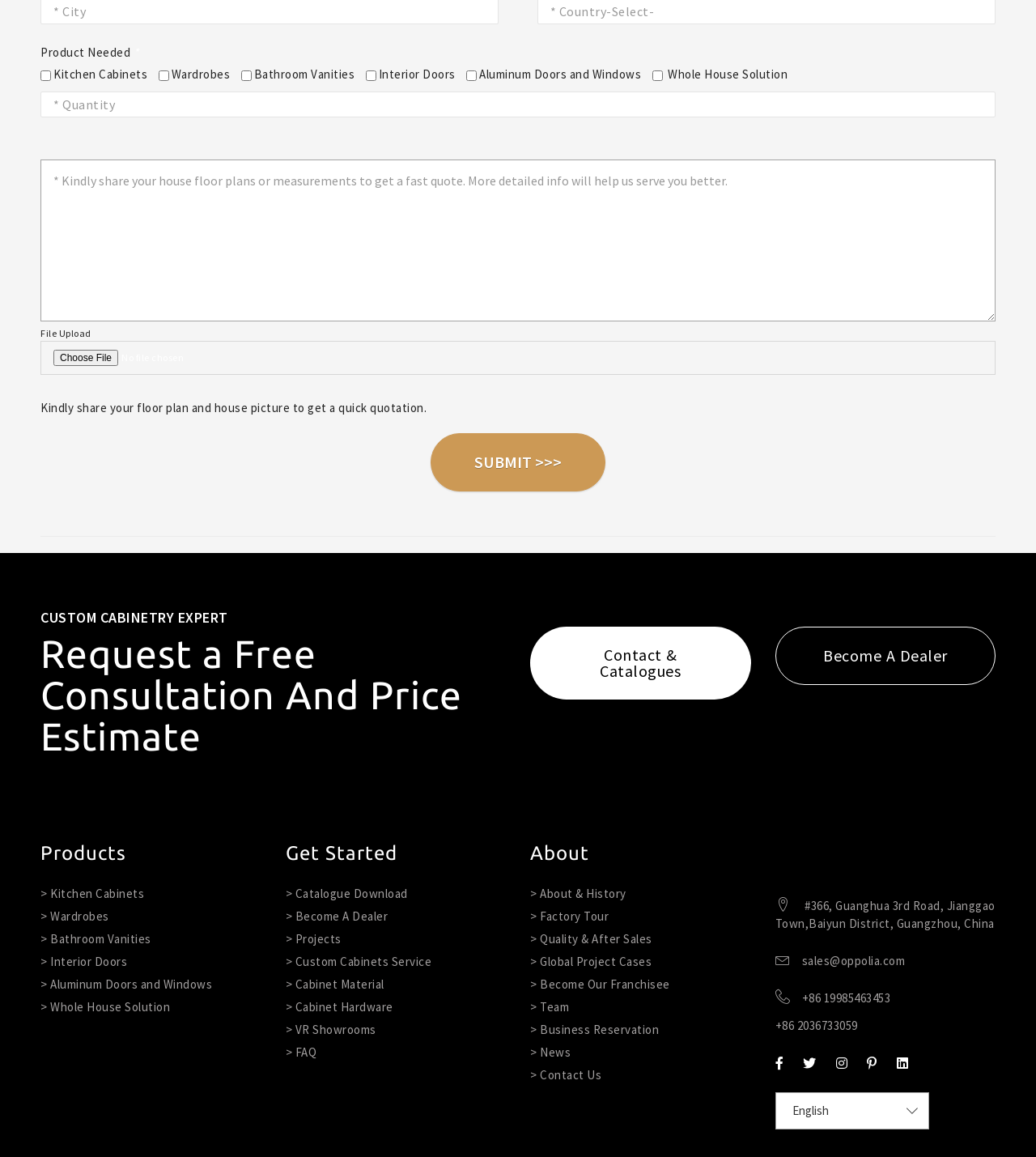Can you find the bounding box coordinates of the area I should click to execute the following instruction: "Contact and get catalogues"?

[0.512, 0.542, 0.725, 0.605]